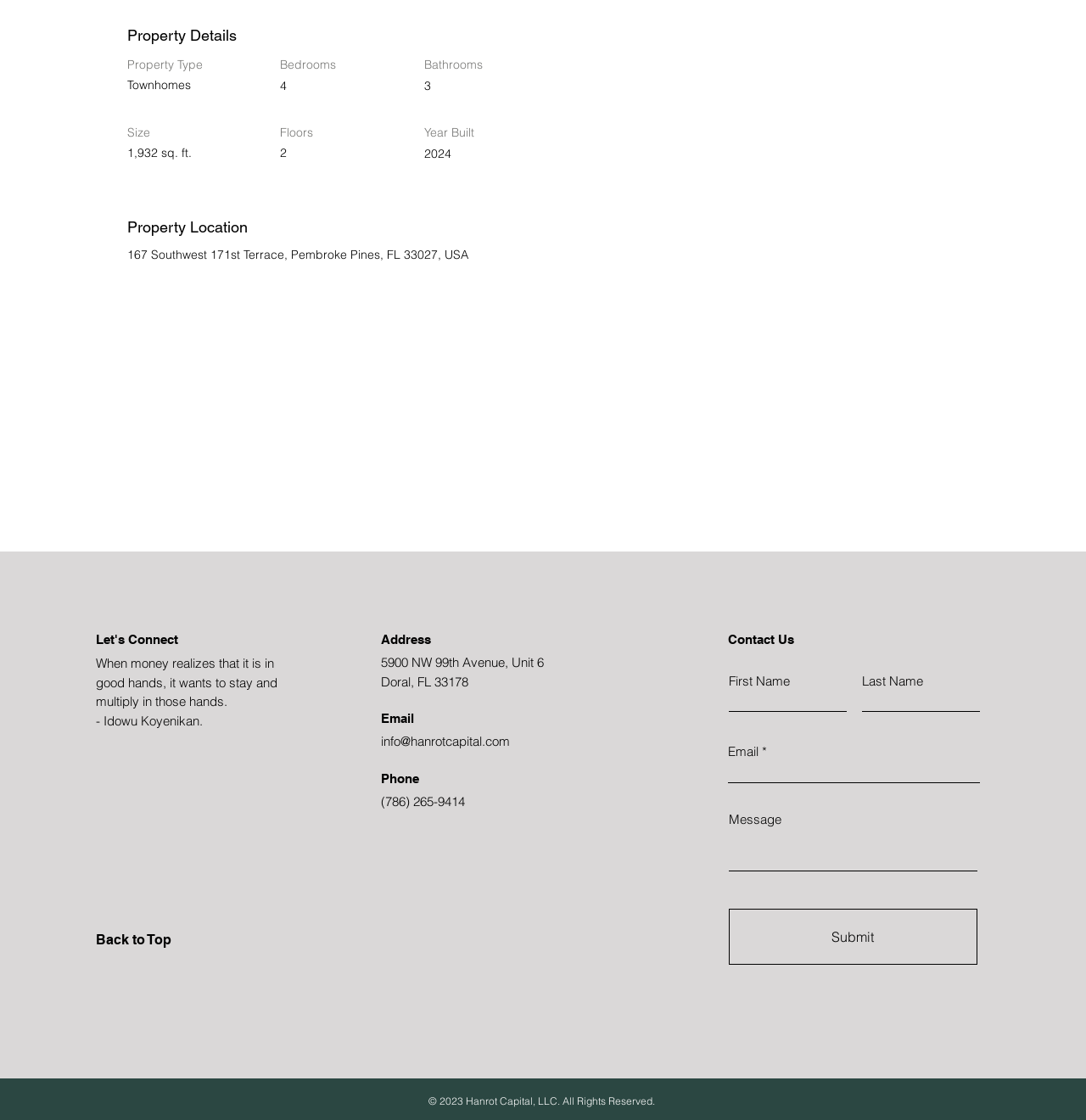What is the size of the property?
From the image, respond with a single word or phrase.

1,932 sq. ft.